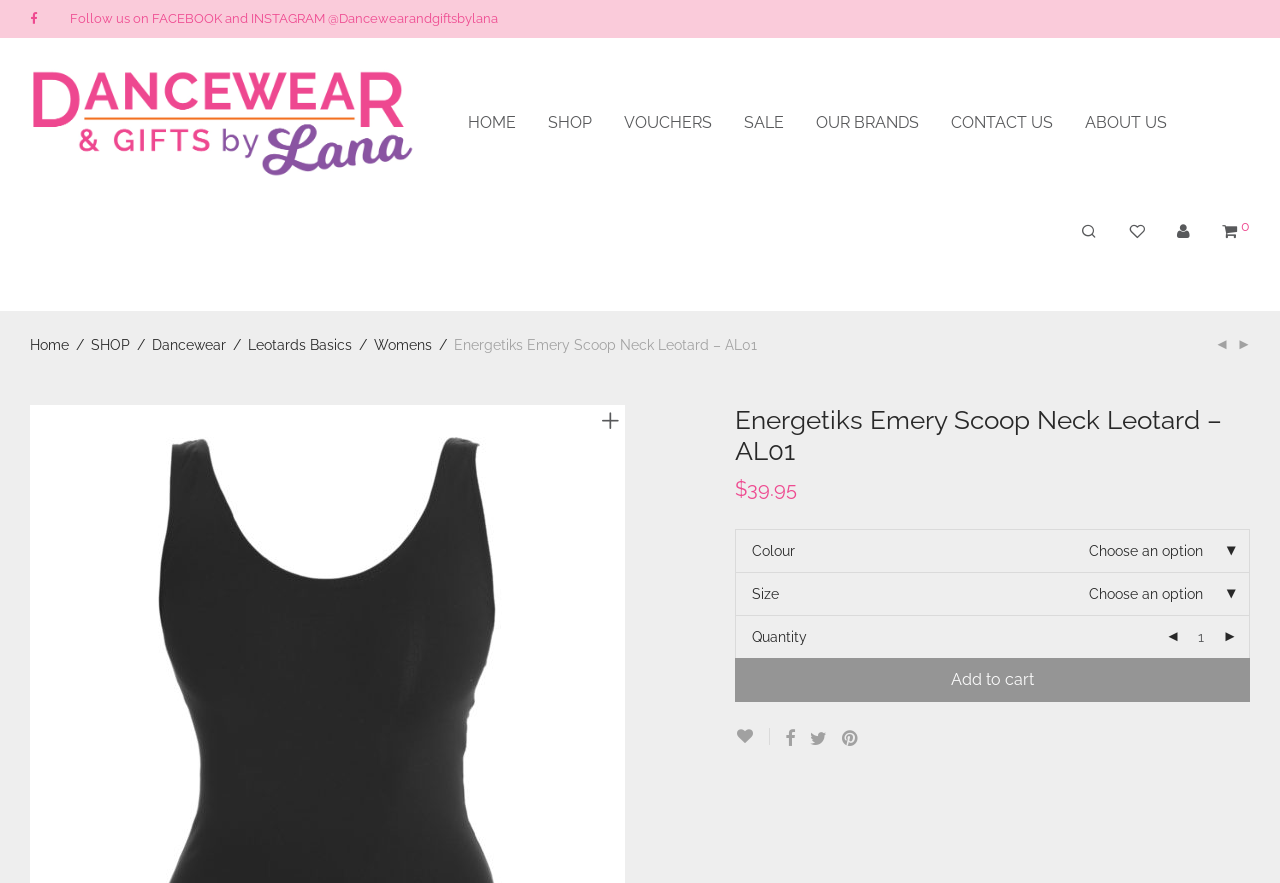Please specify the bounding box coordinates of the clickable region to carry out the following instruction: "View Patta x Kangol Summer of Love Collection.". The coordinates should be four float numbers between 0 and 1, in the format [left, top, right, bottom].

None